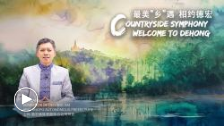Provide your answer in one word or a succinct phrase for the question: 
What is the atmosphere in the backdrop?

Serene